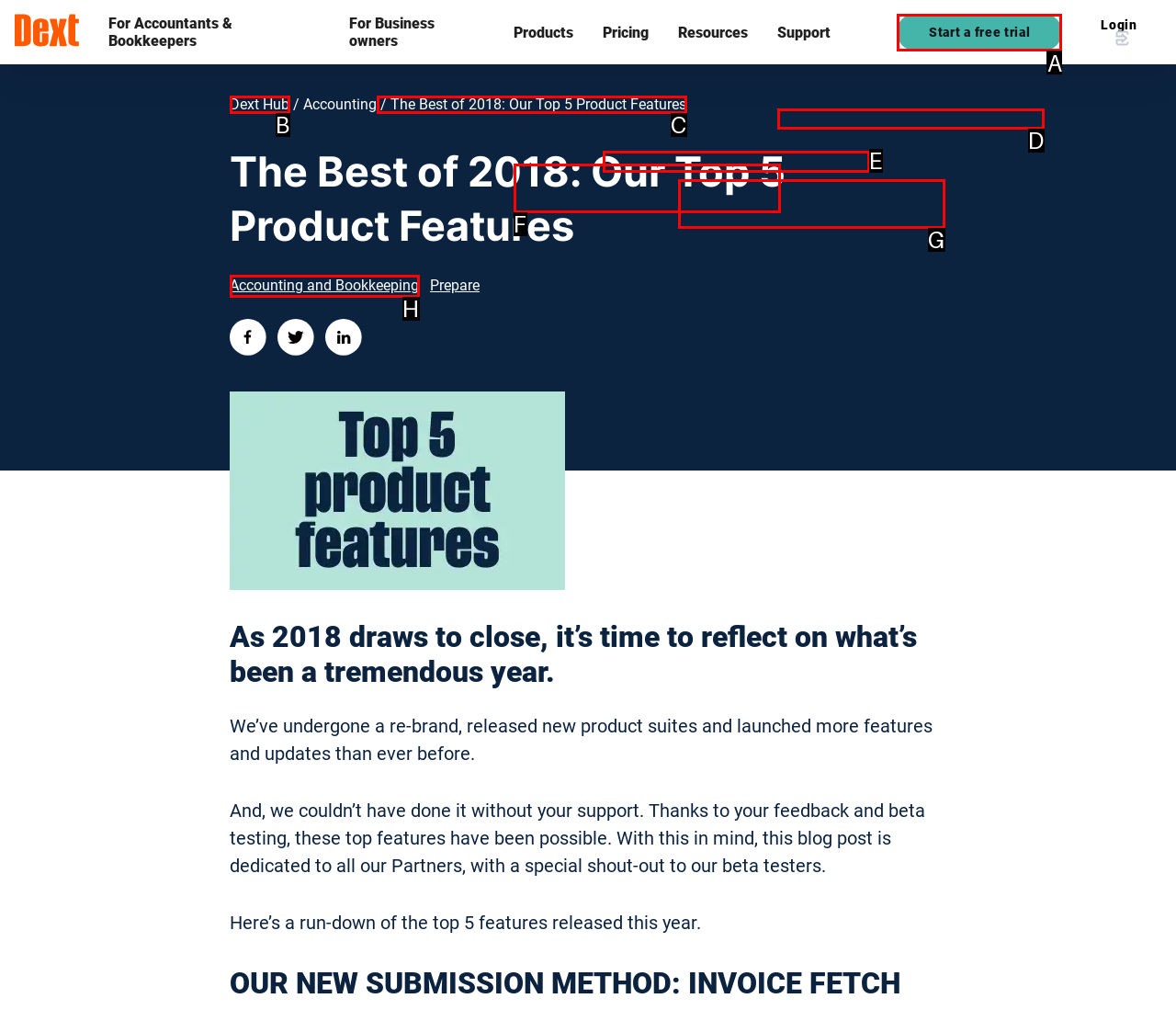Identify the HTML element to click to fulfill this task: Start a free trial
Answer with the letter from the given choices.

A